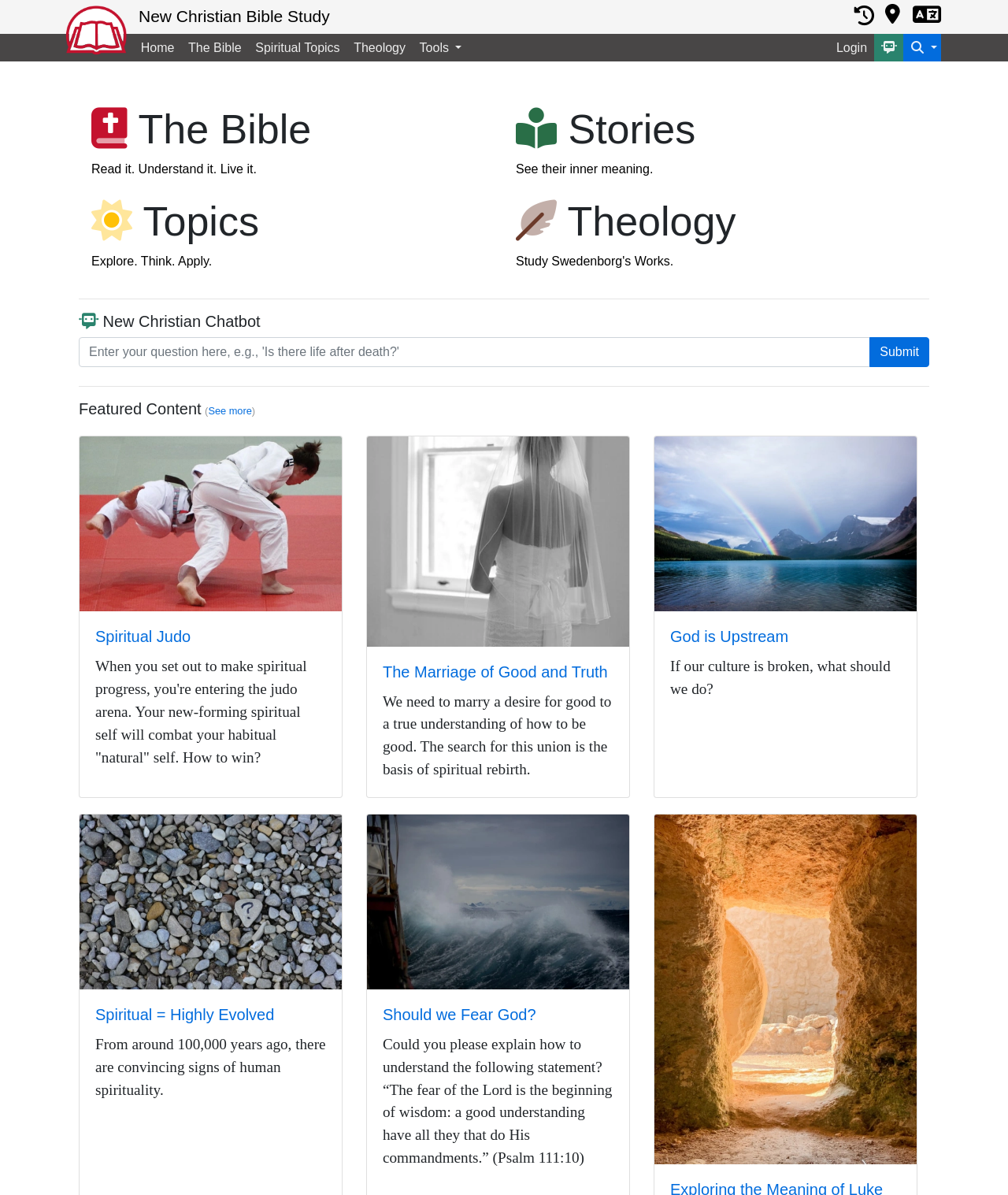Determine the bounding box coordinates of the clickable region to carry out the instruction: "Click the 'Login' link".

[0.823, 0.028, 0.867, 0.052]